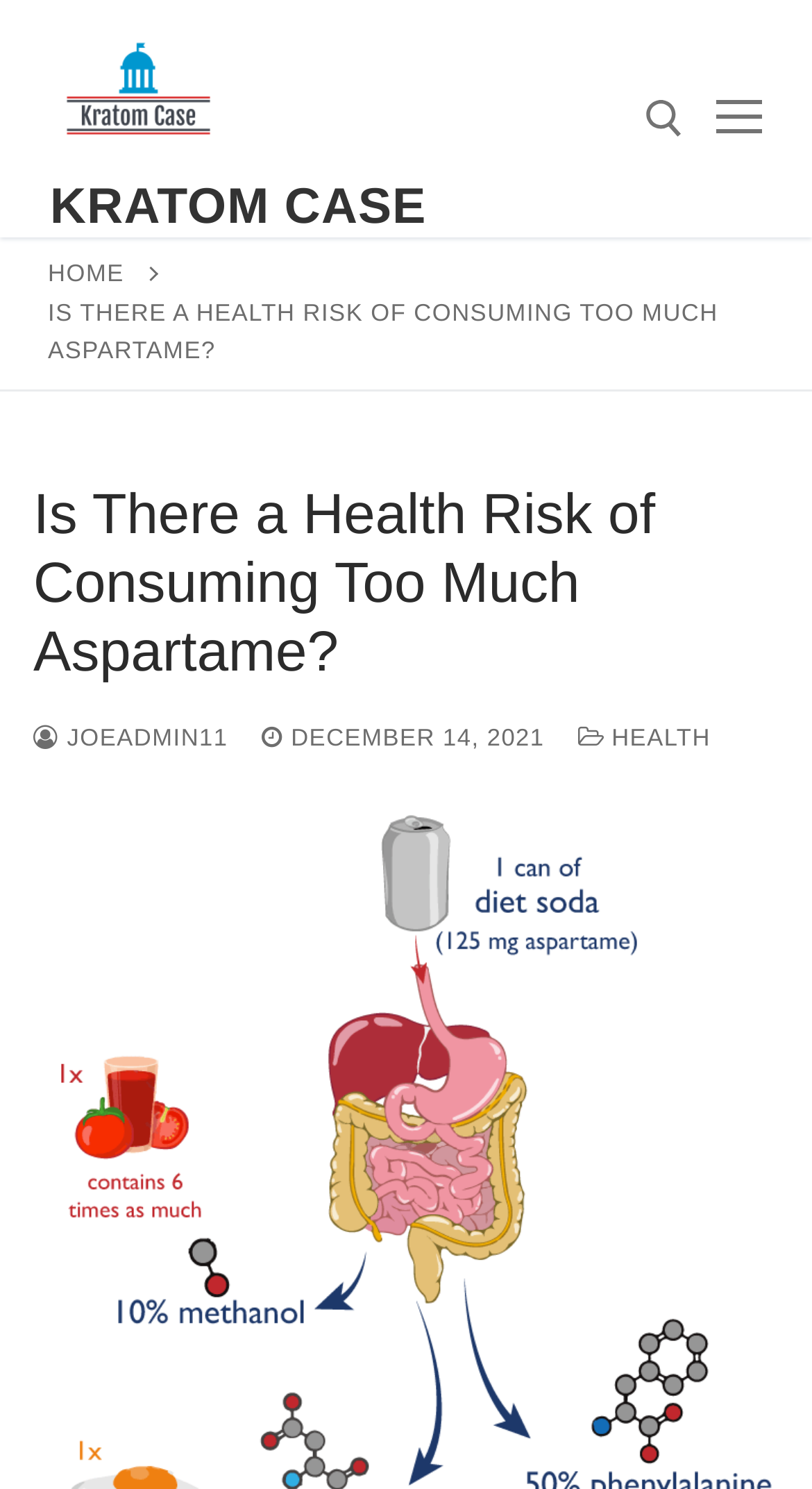Indicate the bounding box coordinates of the clickable region to achieve the following instruction: "go to Kratom Case homepage."

[0.062, 0.0, 0.525, 0.119]